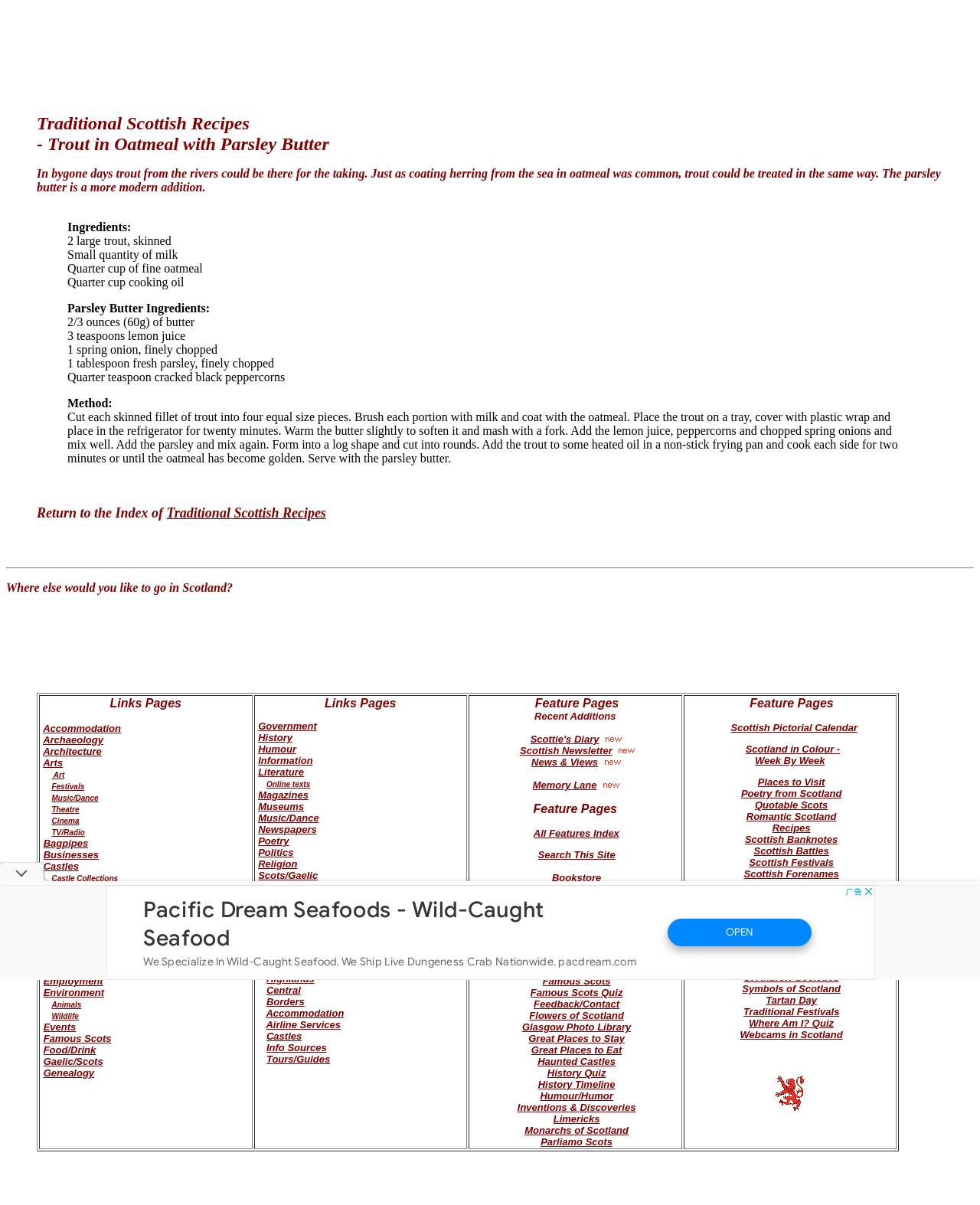Can you specify the bounding box coordinates of the area that needs to be clicked to fulfill the following instruction: "Explore the links related to Castles"?

[0.044, 0.714, 0.08, 0.724]